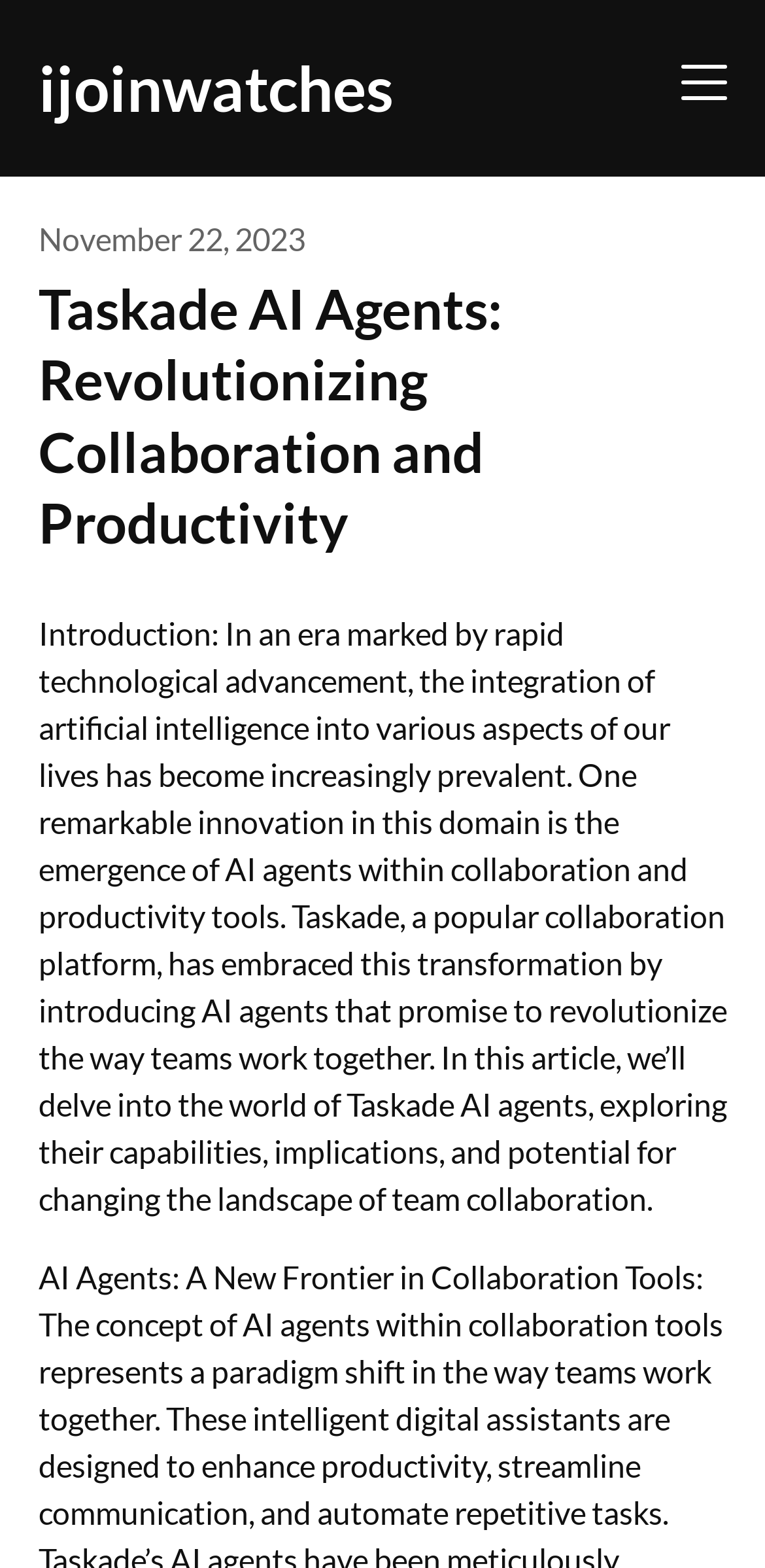Provide a one-word or short-phrase answer to the question:
What is the current era marked by?

Rapid technological advancement